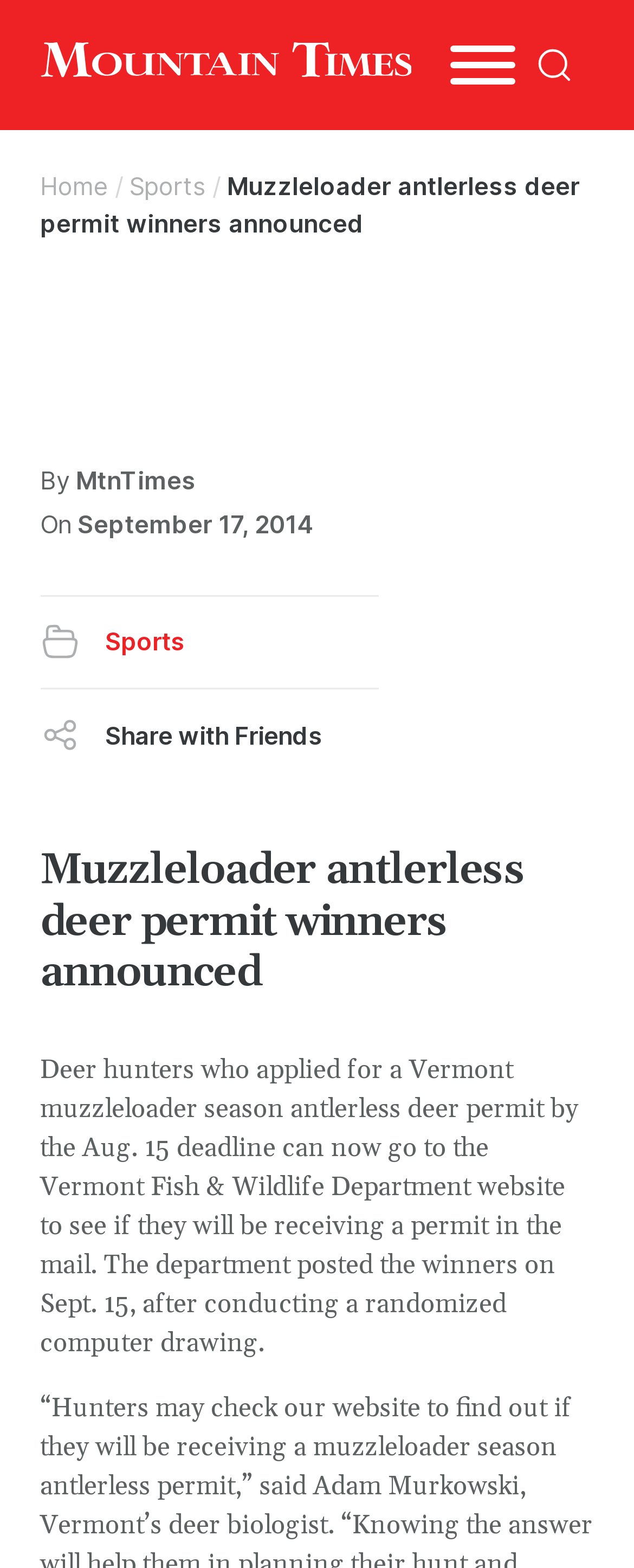Can you identify the bounding box coordinates of the clickable region needed to carry out this instruction: 'Go to the home page'? The coordinates should be four float numbers within the range of 0 to 1, stated as [left, top, right, bottom].

[0.063, 0.109, 0.171, 0.129]